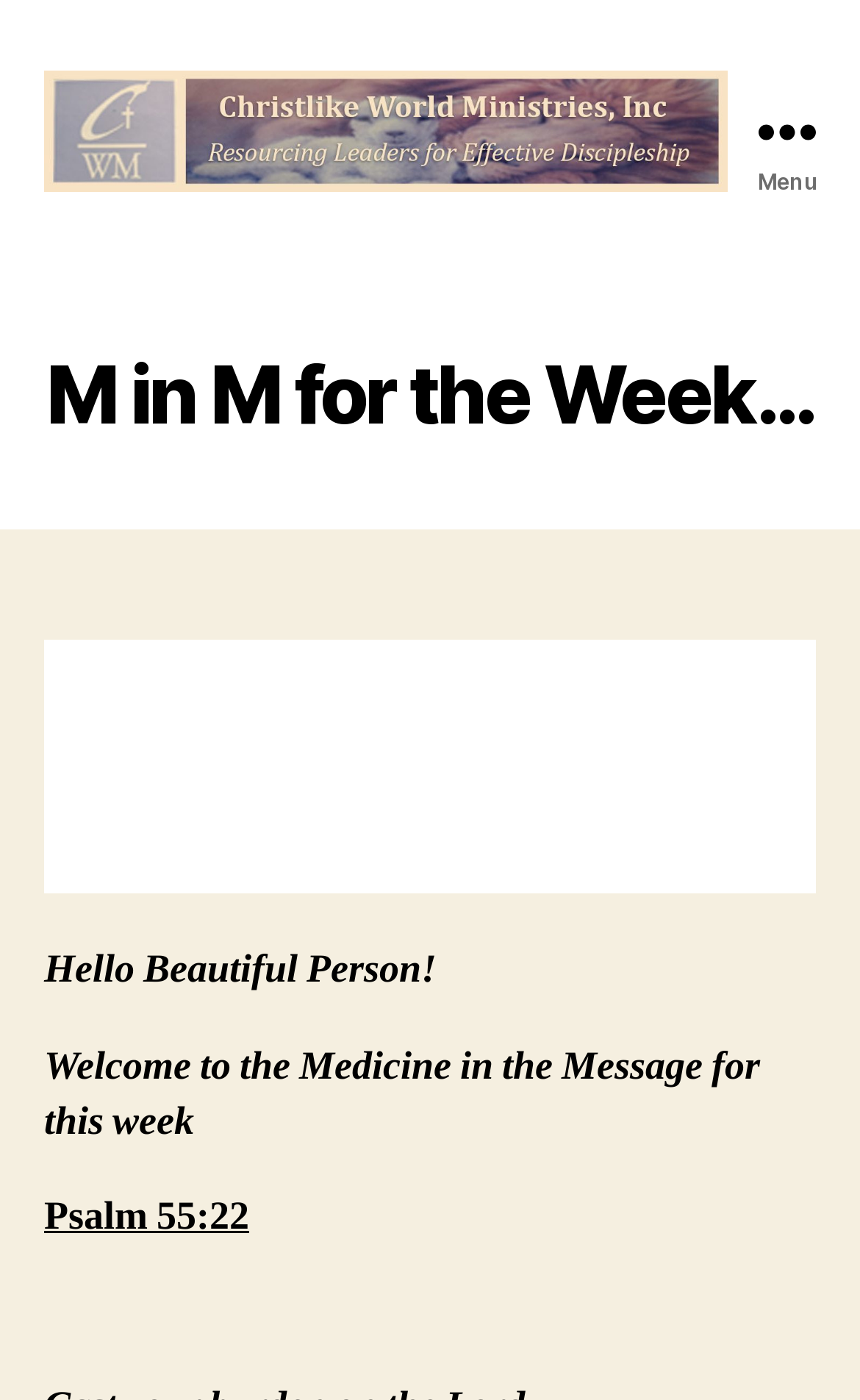Elaborate on the different components and information displayed on the webpage.

The webpage is titled "M in M for the Week…" by Bishop James King. At the top left, there is a link and an image, both labeled "Bishop James King", which occupy a significant portion of the top section. 

On the top right, there is a button labeled "Menu" that is not expanded. Below the button, there is a header section that spans the entire width of the page. Within this section, there is a heading that reads "M in M for the Week…". 

Further down, there is another header section that also spans the entire width of the page. This section contains several blocks of text. The first block reads "Hello Beautiful Person!". Below it, there is a paragraph that starts with "Welcome to the Medicine in the Message for t". The text "his week" is placed below the paragraph, slightly indented. 

Following this, there is a reference to "Psalm 55:22". Finally, there is a small, almost empty text block at the bottom of the page.